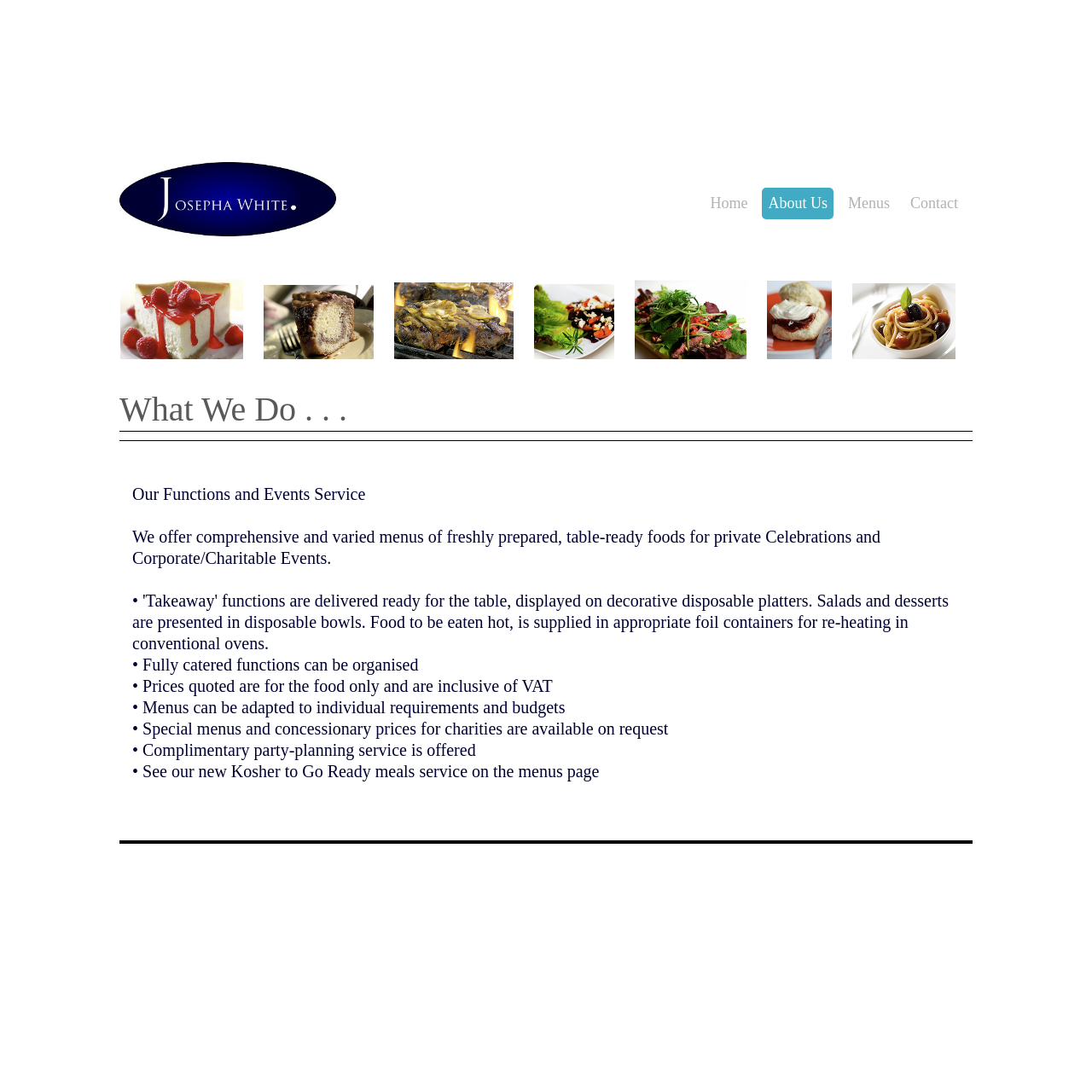Extract the main headline from the webpage and generate its text.

What We Do . . .